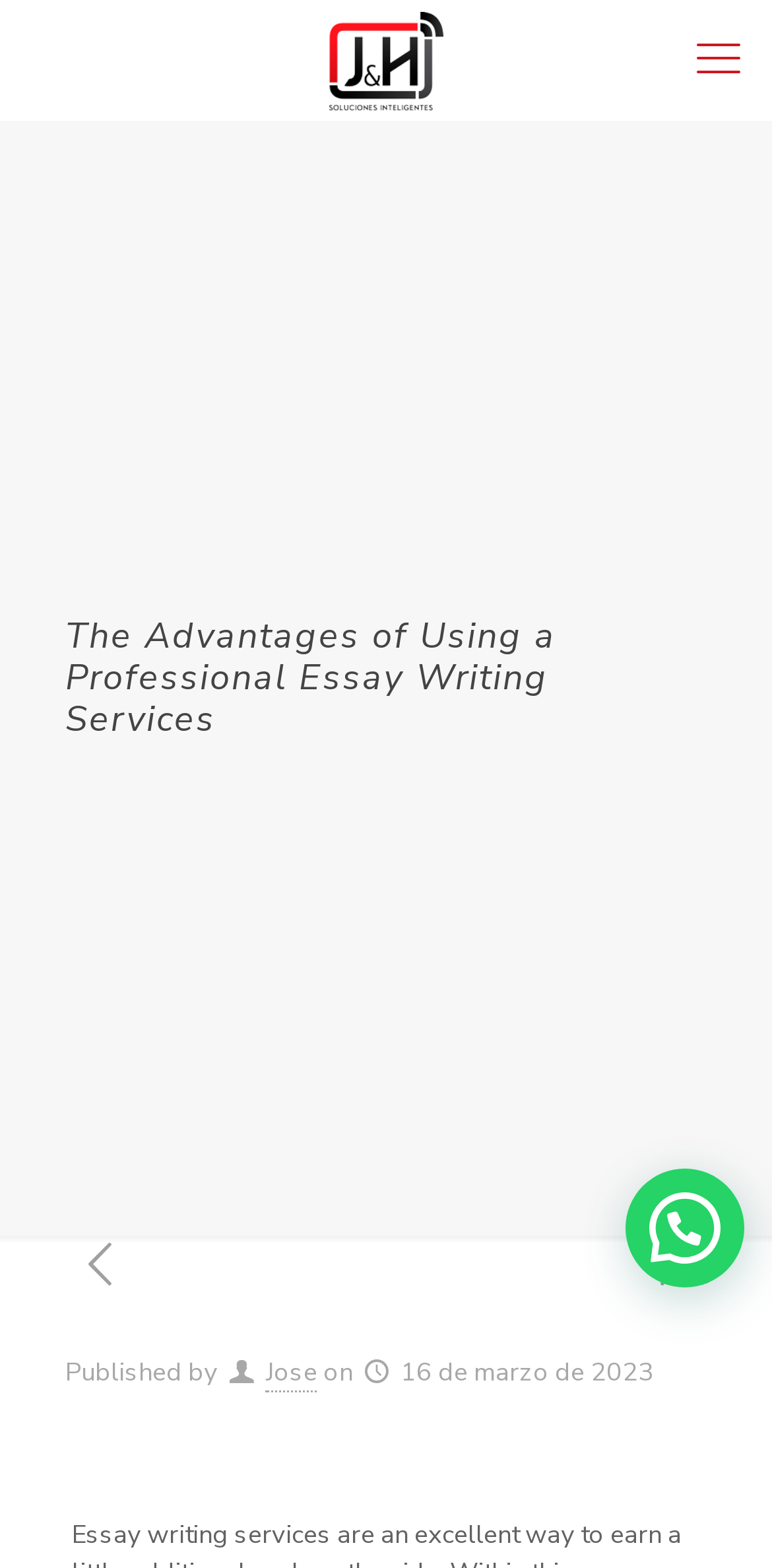Who is the author of the publication?
Using the information from the image, give a concise answer in one word or a short phrase.

Jose